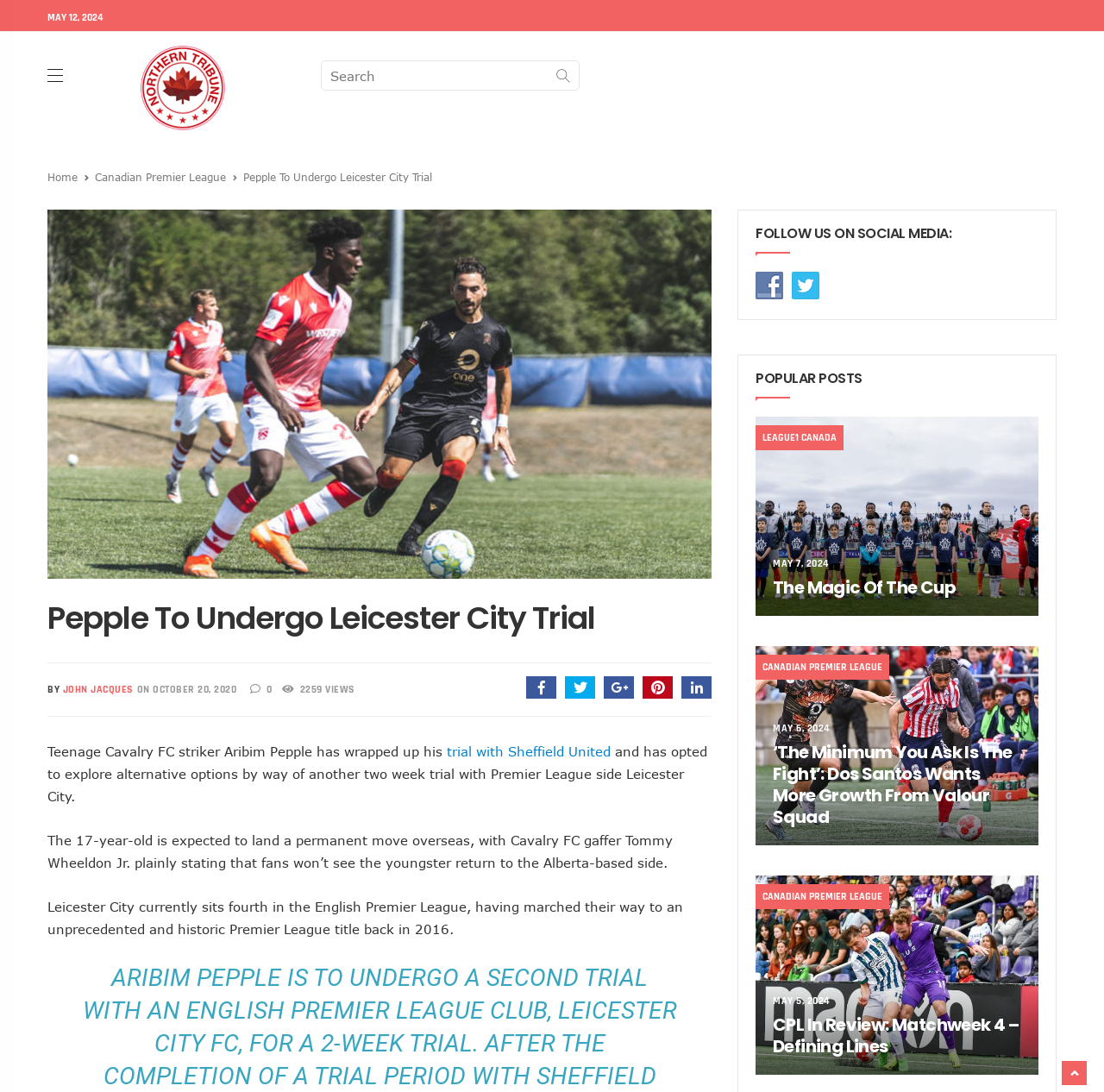Can you pinpoint the bounding box coordinates for the clickable element required for this instruction: "View the image of Aribim Pepple"? The coordinates should be four float numbers between 0 and 1, i.e., [left, top, right, bottom].

[0.043, 0.192, 0.645, 0.53]